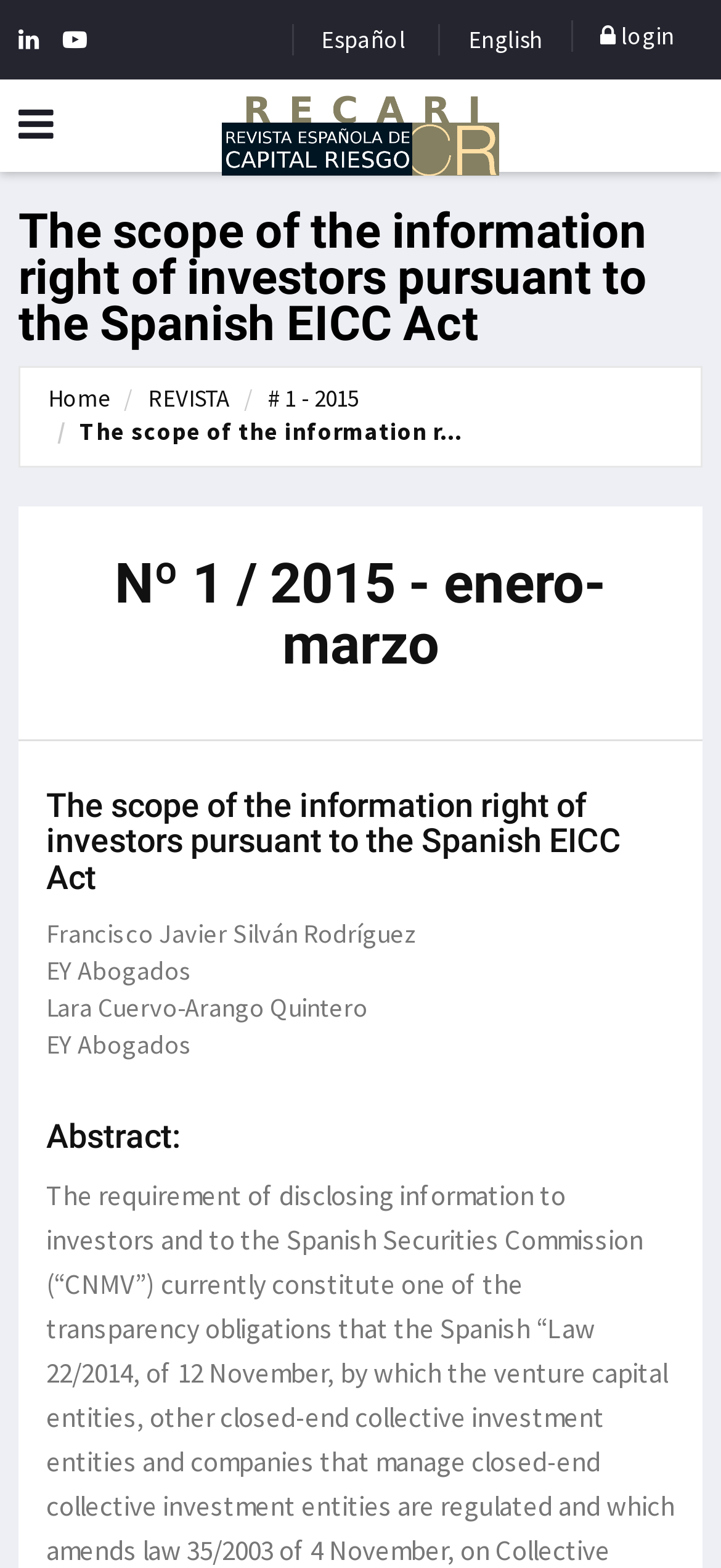Carefully examine the image and provide an in-depth answer to the question: What is the topic of the article?

I looked at the main heading element and found that the topic of the article is related to the information right of investors pursuant to the Spanish EICC Act.